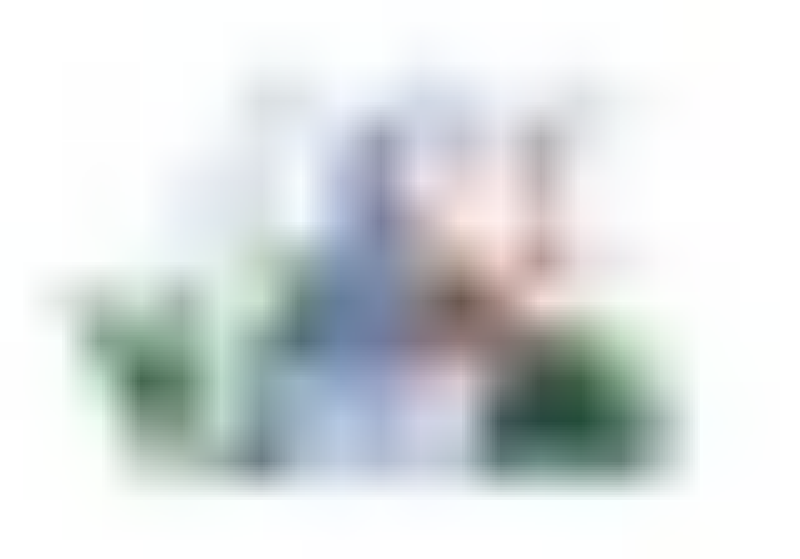What is the atmosphere in the office?
From the image, respond with a single word or phrase.

Caring and approachable